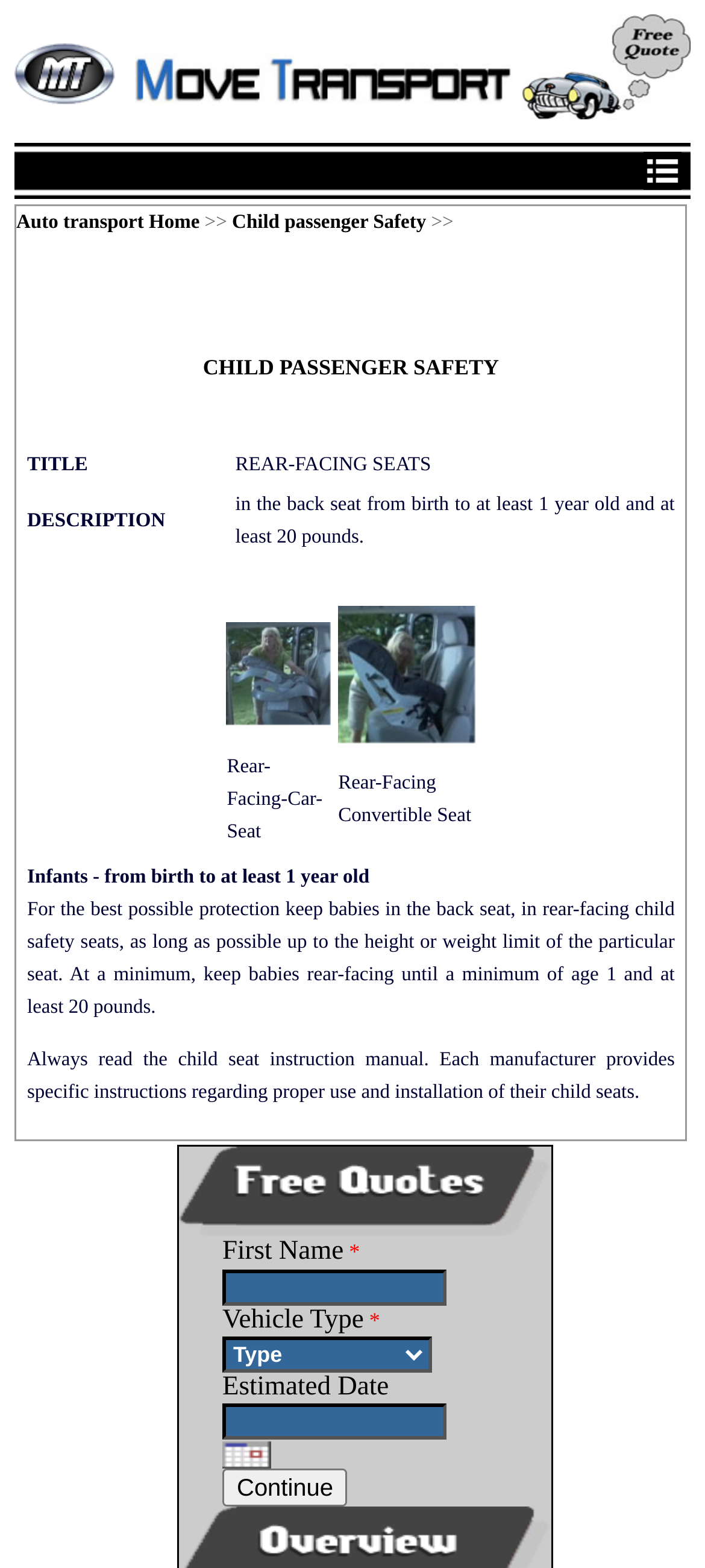What type of content is displayed in the image?
Please utilize the information in the image to give a detailed response to the question.

The image is related to auto transport, which is a topic mentioned in the webpage's title and is likely used to illustrate the concept of auto transport.